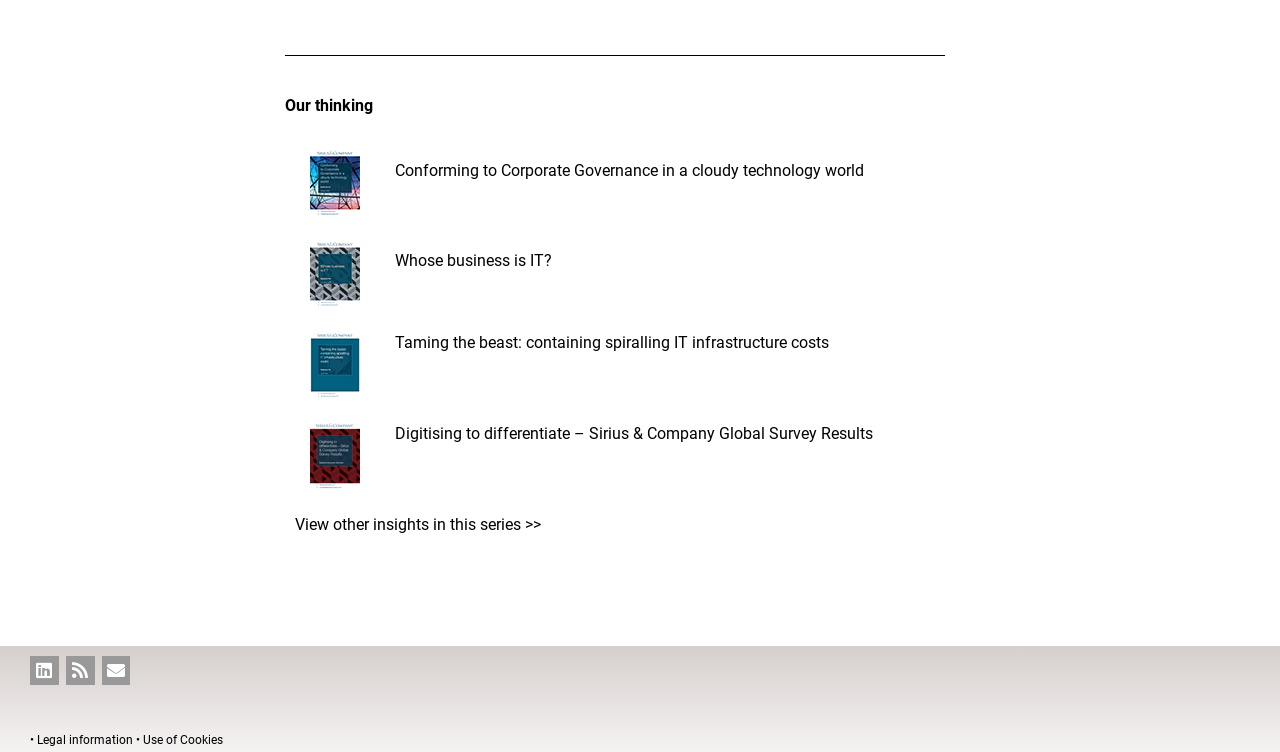Determine the bounding box for the UI element as described: "parent_node: Search for: name="s"". The coordinates should be represented as four float numbers between 0 and 1, formatted as [left, top, right, bottom].

None